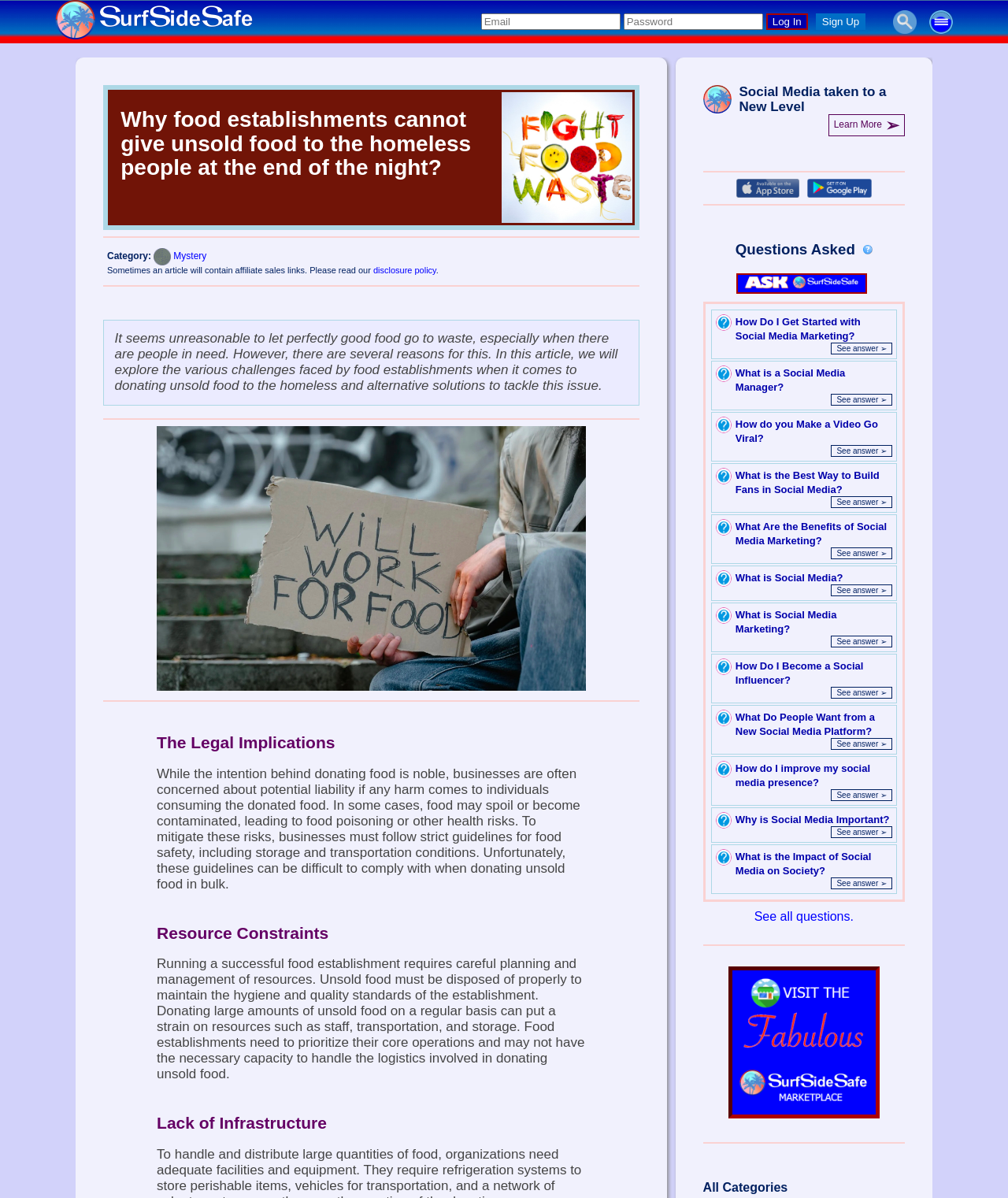Locate the bounding box coordinates of the clickable part needed for the task: "Learn More".

[0.822, 0.096, 0.898, 0.114]